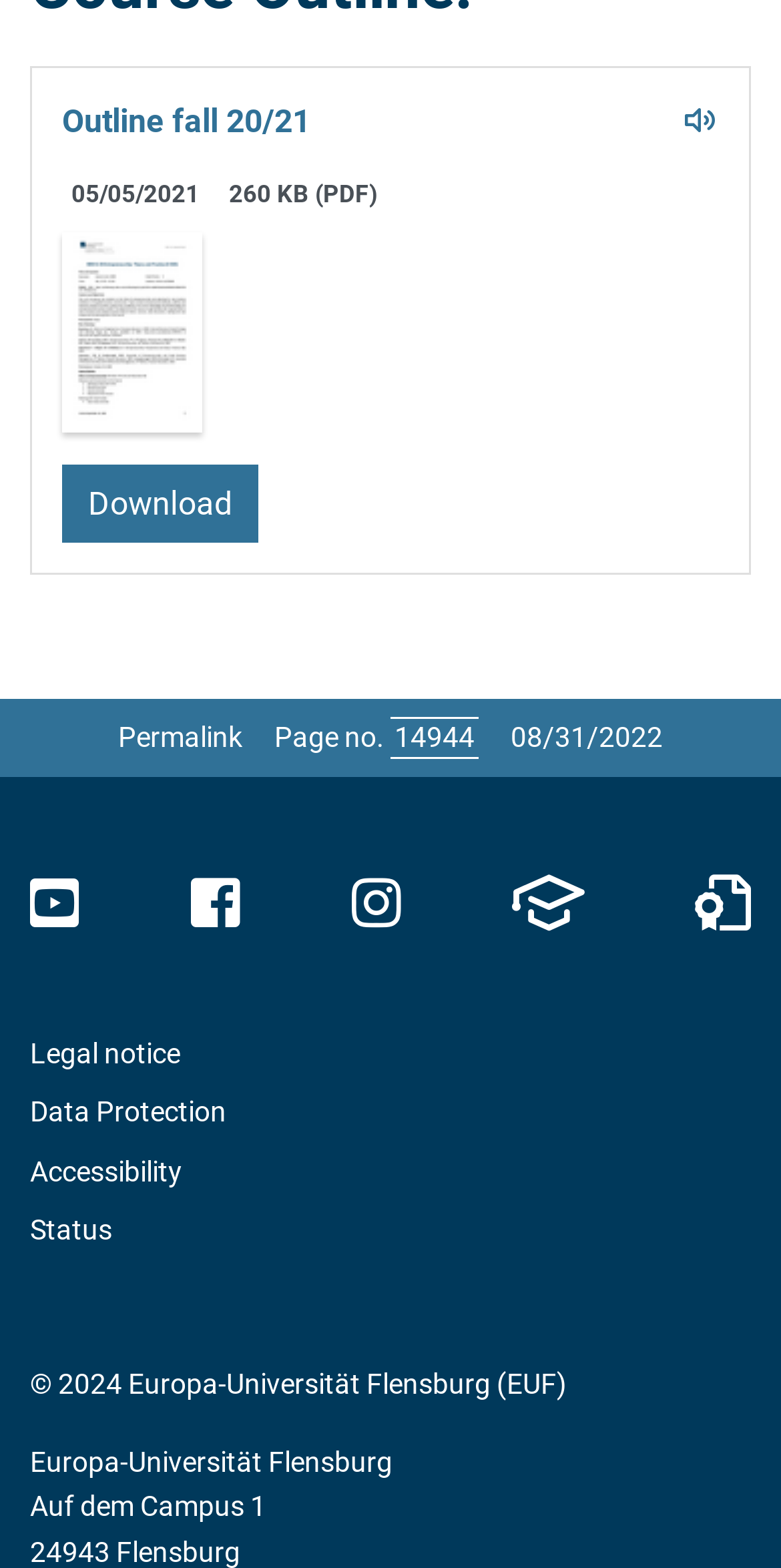Provide the bounding box coordinates of the HTML element this sentence describes: "Status". The bounding box coordinates consist of four float numbers between 0 and 1, i.e., [left, top, right, bottom].

[0.038, 0.774, 0.144, 0.794]